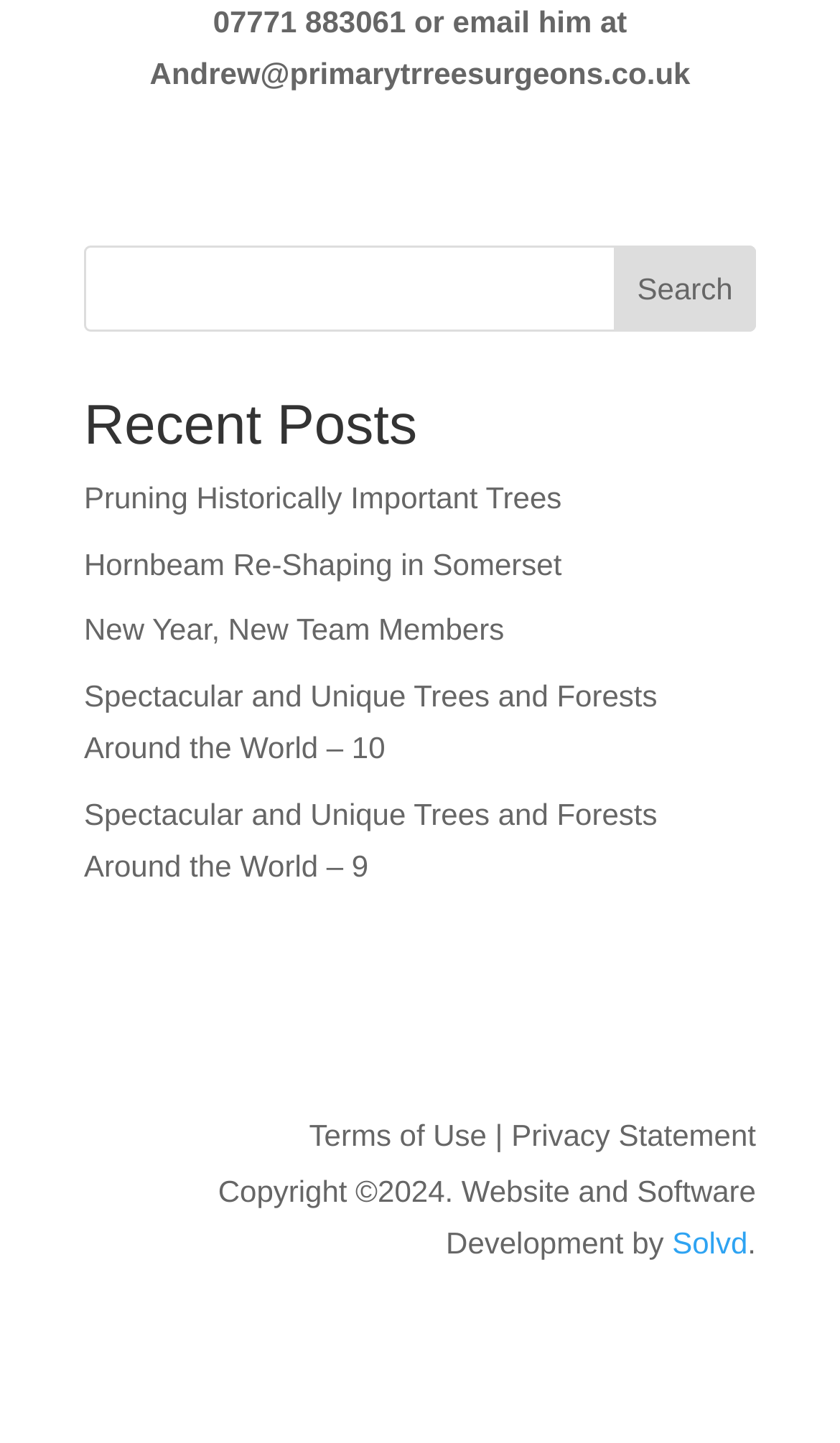Please predict the bounding box coordinates of the element's region where a click is necessary to complete the following instruction: "read the 'Recent Posts' section". The coordinates should be represented by four float numbers between 0 and 1, i.e., [left, top, right, bottom].

[0.1, 0.274, 0.9, 0.328]